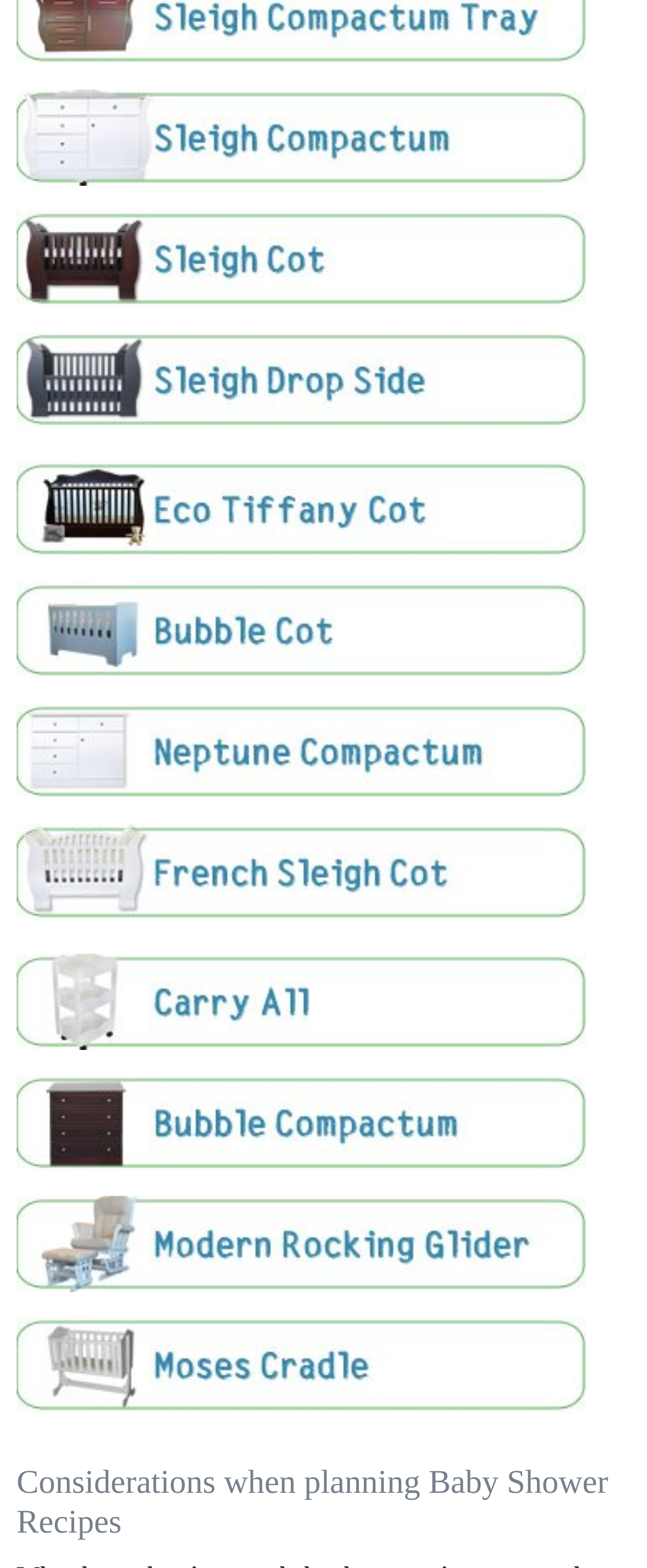Kindly provide the bounding box coordinates of the section you need to click on to fulfill the given instruction: "view the image of eco tiffany cot".

[0.026, 0.294, 0.905, 0.355]